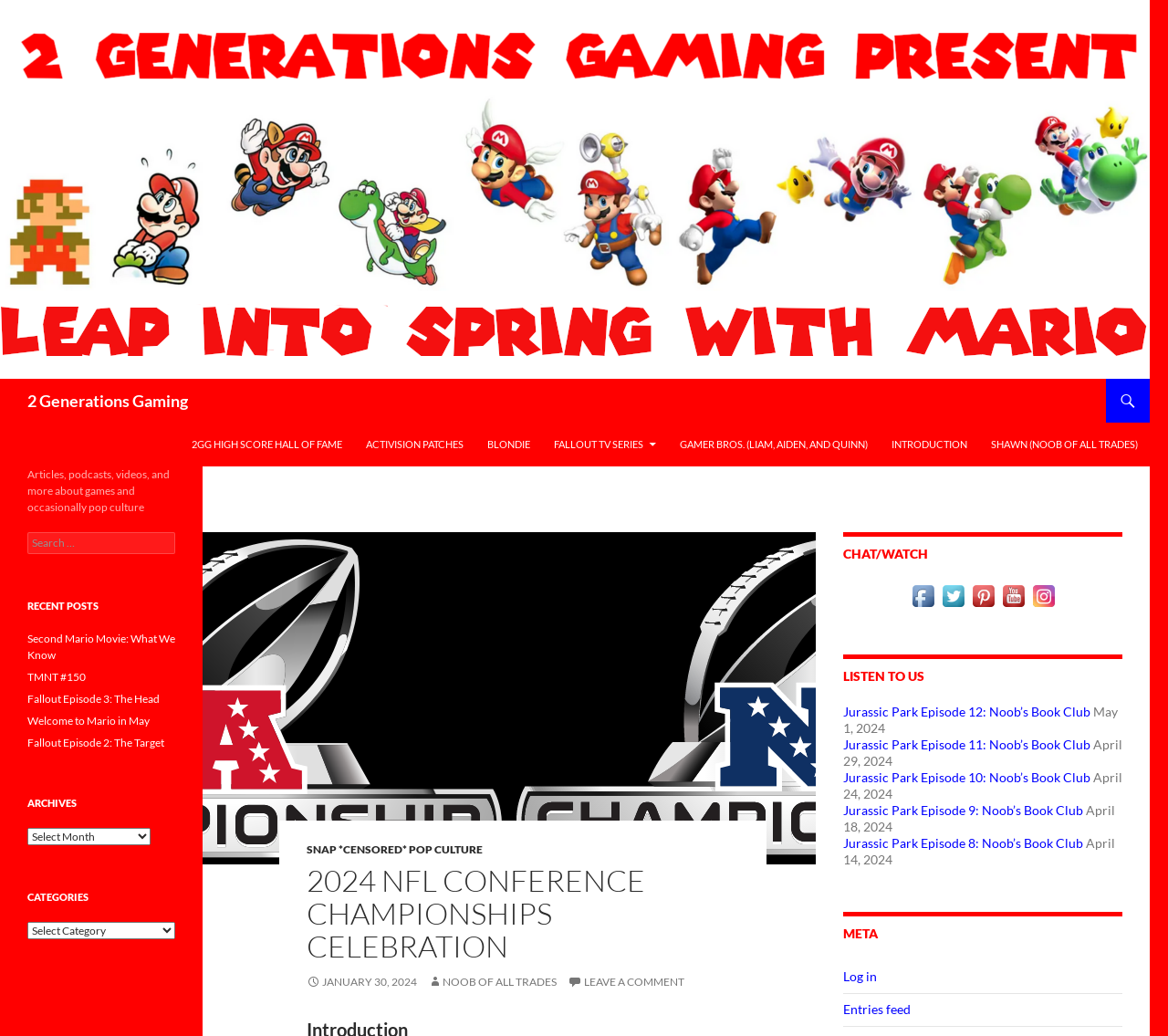Find and indicate the bounding box coordinates of the region you should select to follow the given instruction: "Search for something".

[0.023, 0.514, 0.15, 0.535]